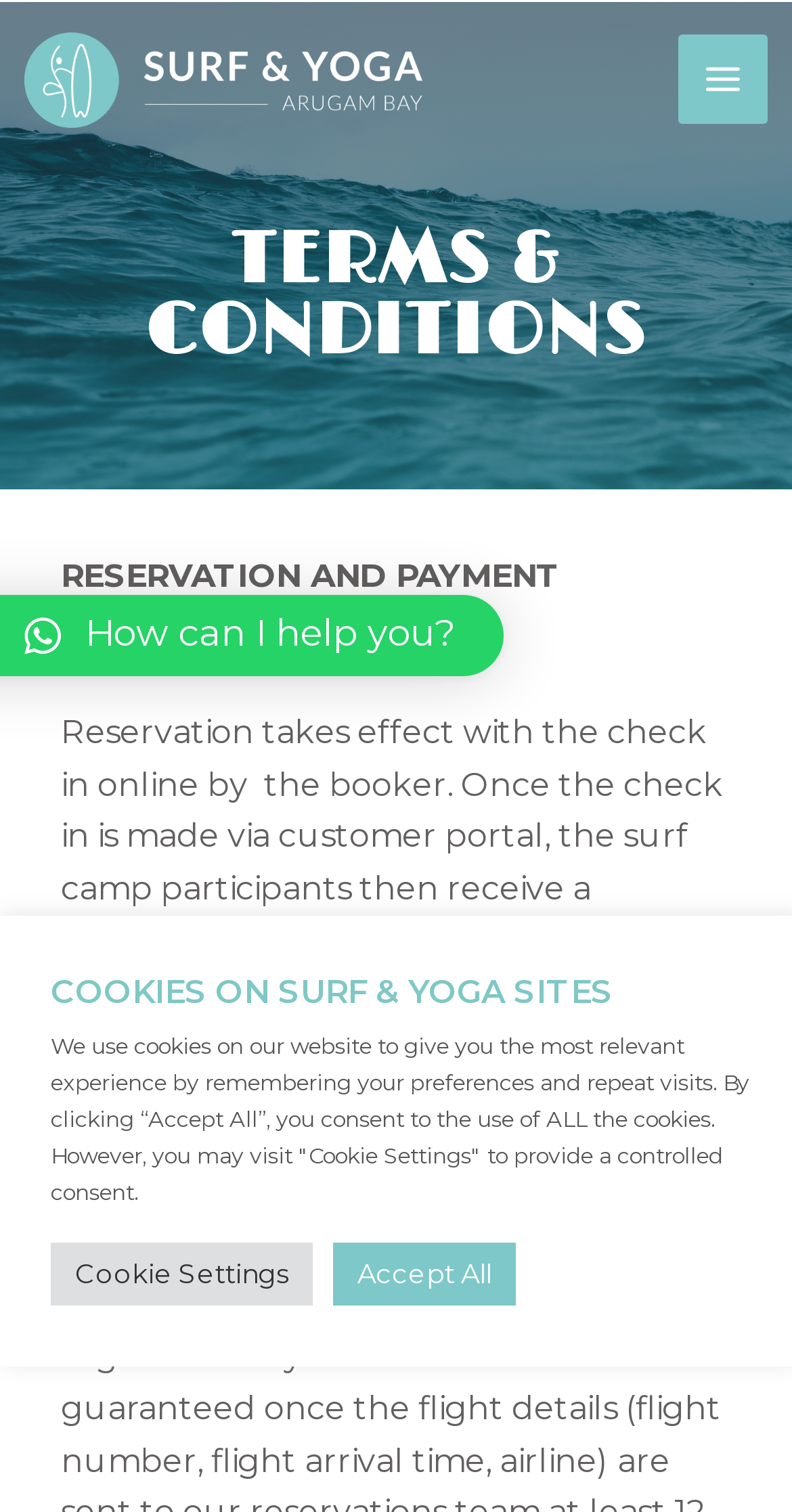Given the description of the UI element: "Main Menu", predict the bounding box coordinates in the form of [left, top, right, bottom], with each value being a float between 0 and 1.

[0.856, 0.023, 0.969, 0.082]